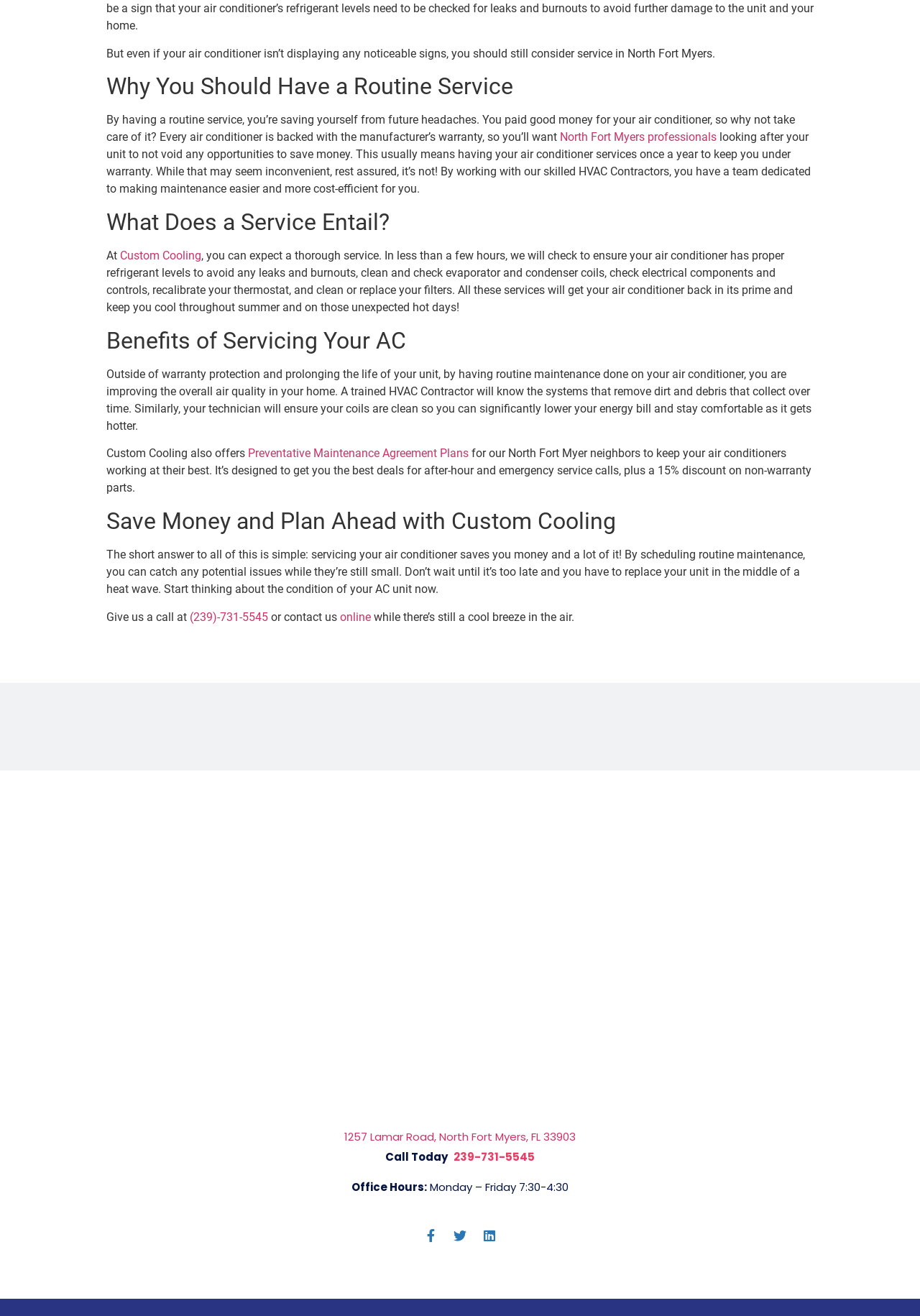What is the purpose of routine air conditioner service?
Look at the image and respond with a one-word or short phrase answer.

Save money and prolong unit life